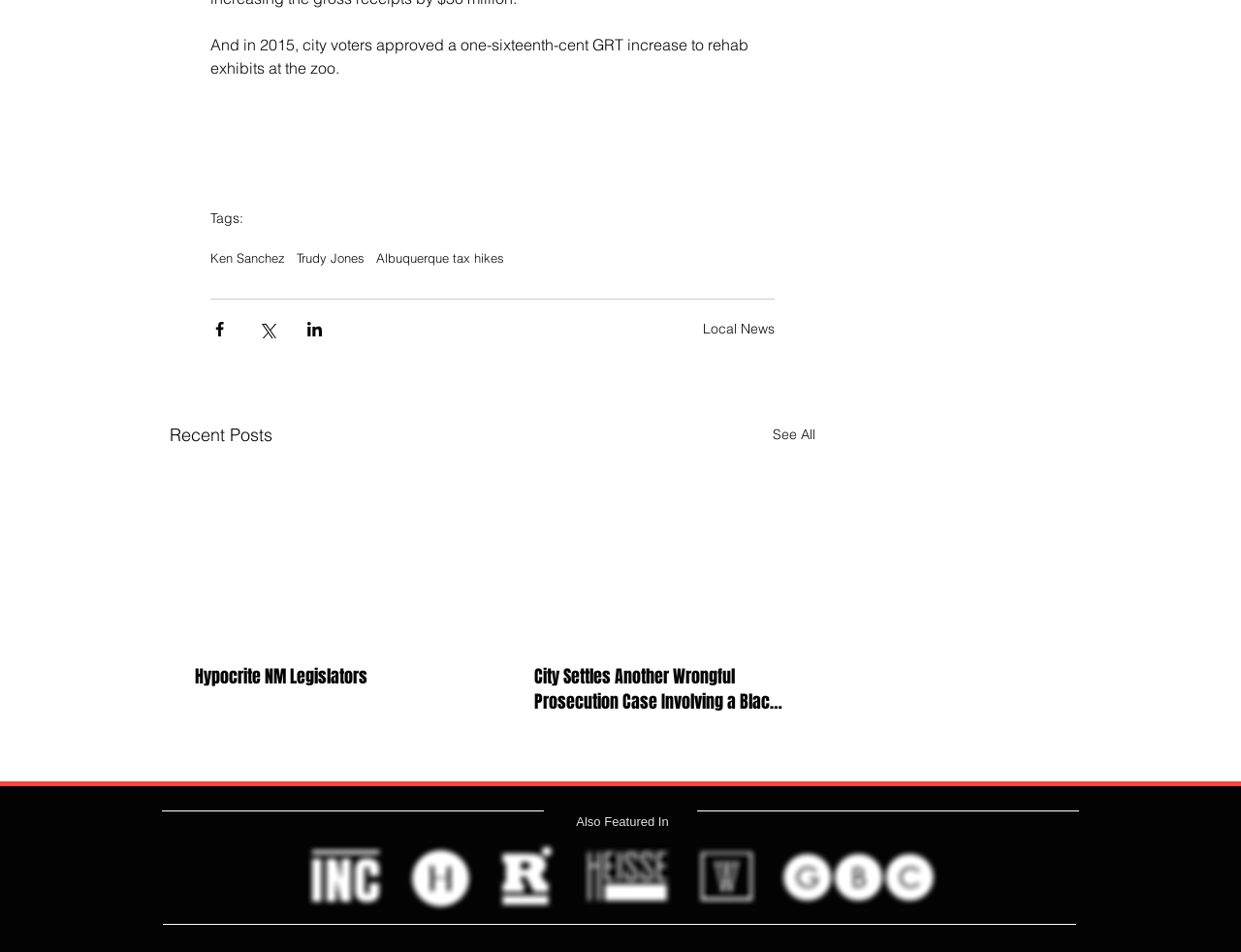Identify the bounding box coordinates of the clickable region to carry out the given instruction: "Read article about Hypocrite NM Legislators".

[0.157, 0.697, 0.363, 0.724]